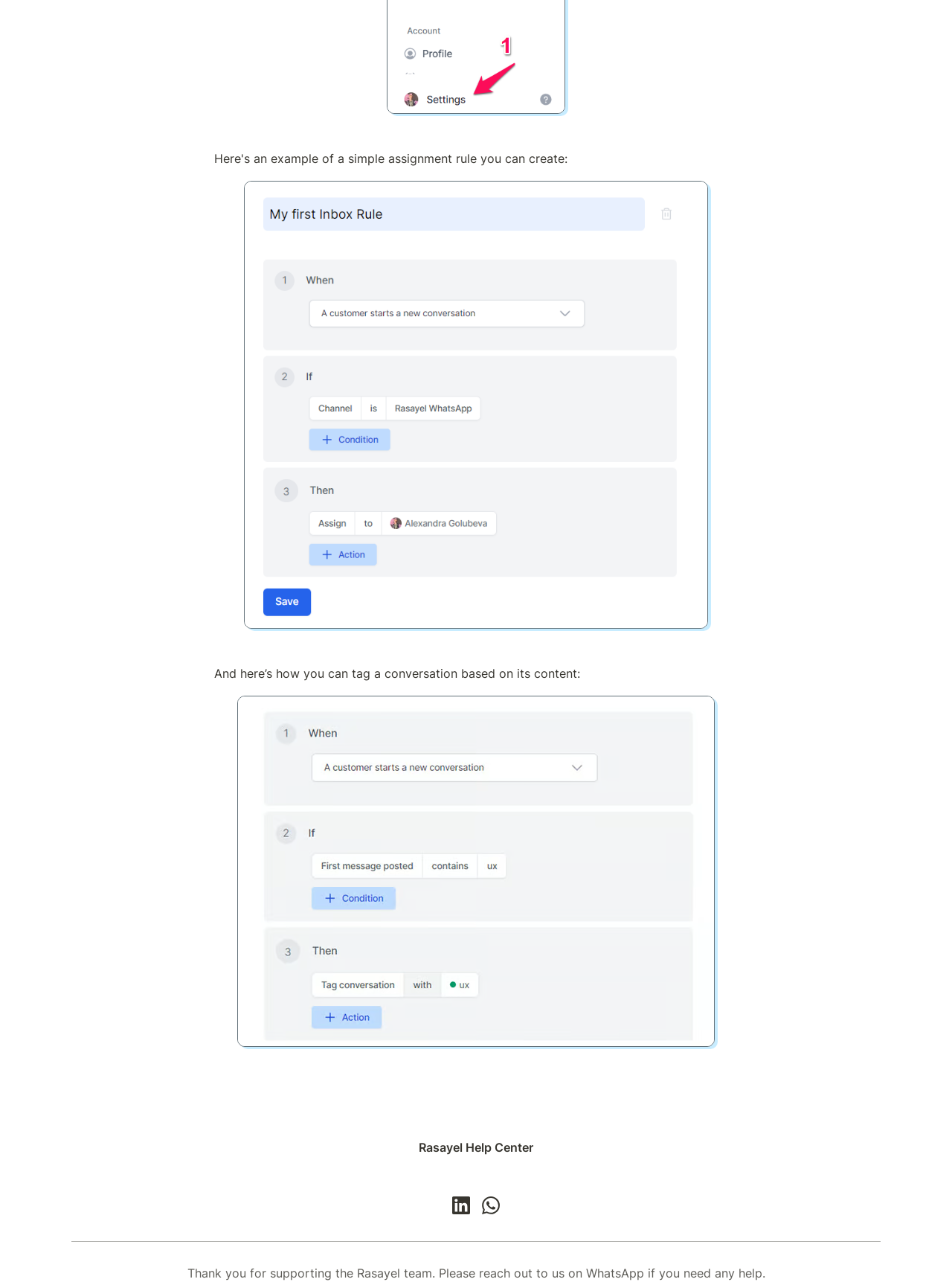How many images are present on the webpage?
Please answer the question as detailed as possible based on the image.

The webpage contains three images, two of which are icons for LinkedIn and WhatsApp, and one is a general image.